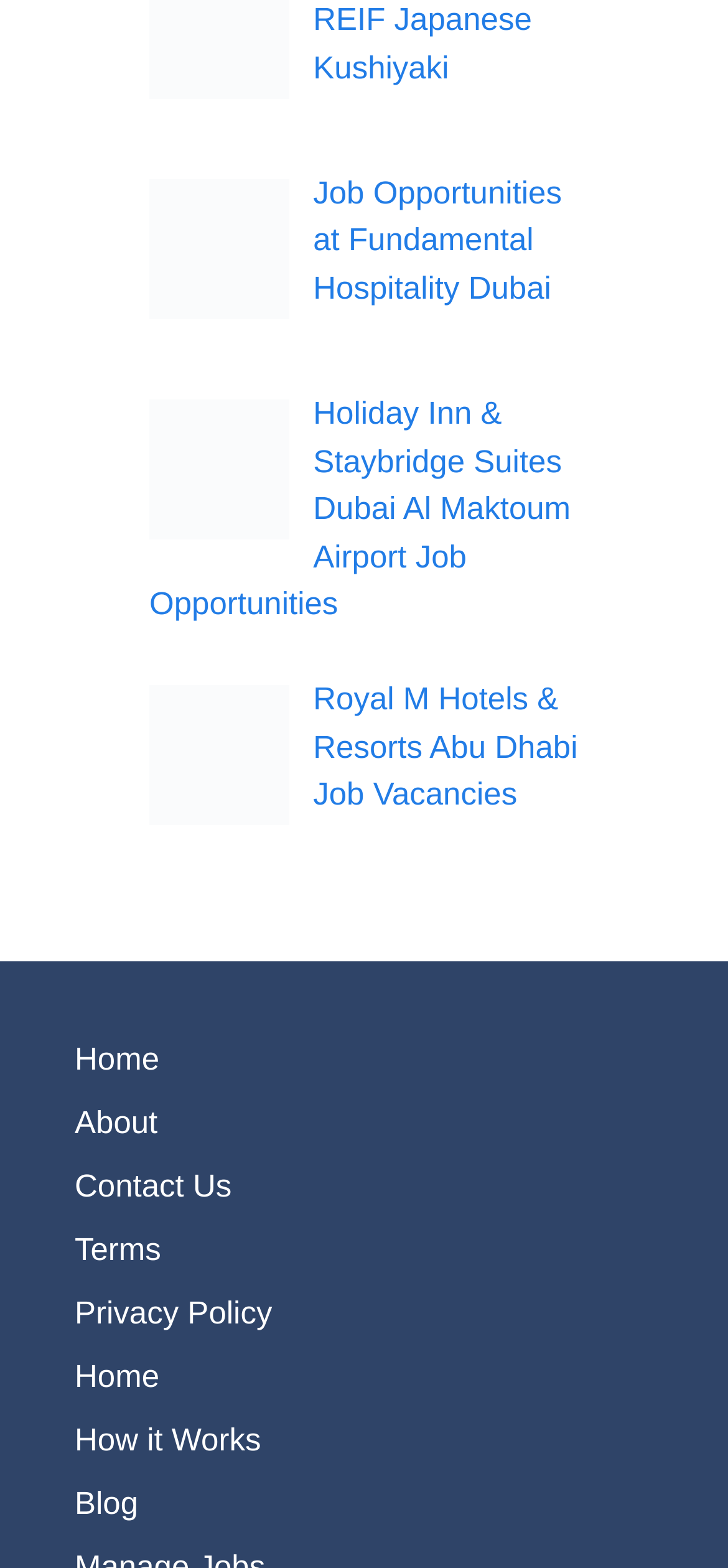Based on the image, please elaborate on the answer to the following question:
How many links are there in the webpage?

There are 9 links in the webpage, including 'Fundamental Hospitality Dubai', 'Staybridge Suites Dubai Al Maktoum Airport', 'Royal M Hotels', 'Home', 'About', 'Contact Us', 'Terms', 'Privacy Policy', and 'How it Works'.